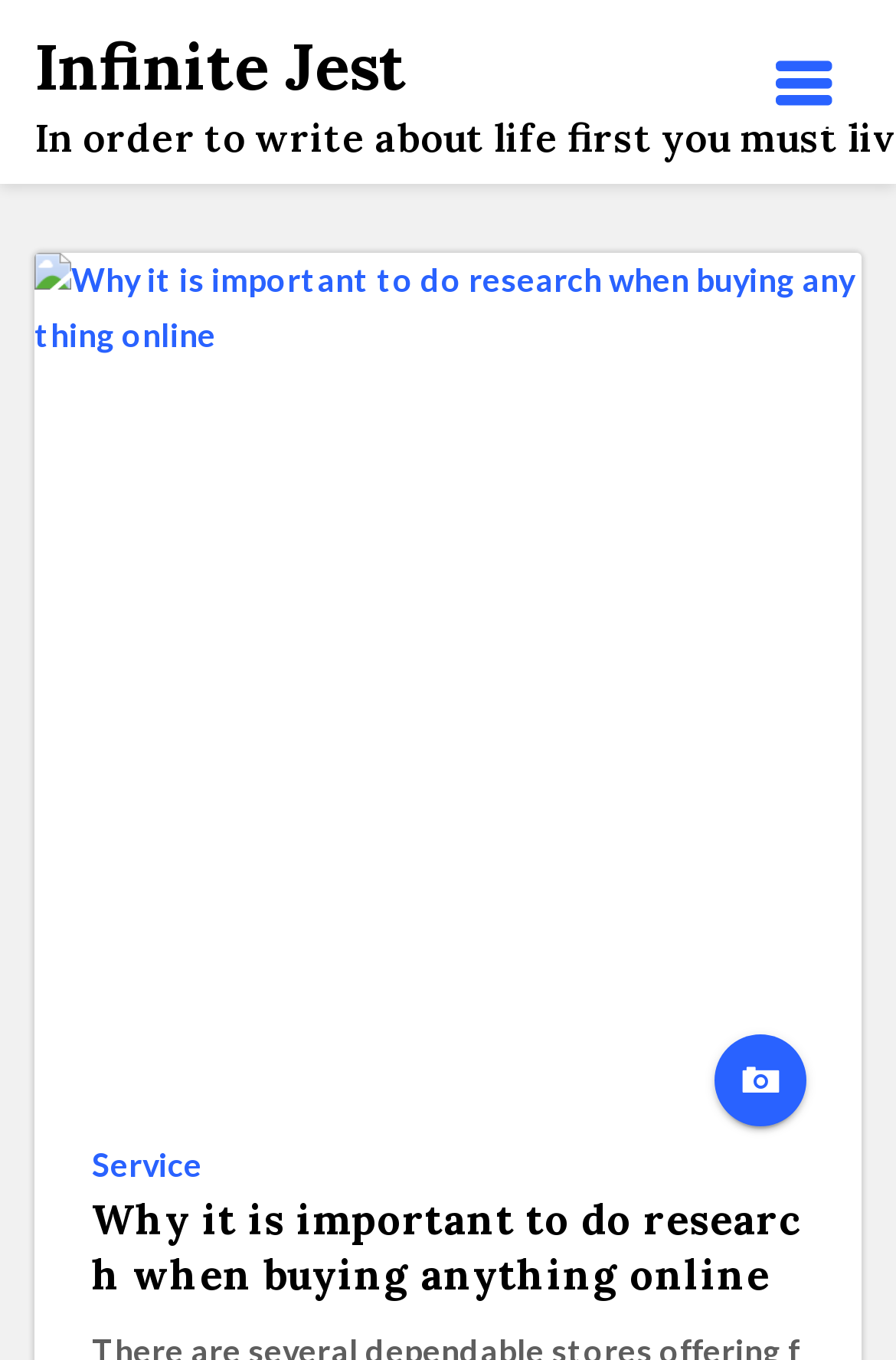Create a detailed summary of the webpage's content and design.

The webpage is titled "hearts – Infinite Jest" and appears to be a blog or article page. At the top, there is a layout table that spans the entire width of the page. Within this table, there is a button with an icon represented by the Unicode character "\uf080" located at the top right corner of the page. 

Below the button, there is a link with an icon represented by the Unicode character "\uefa2". Adjacent to this link, there is a layout table that contains two elements: a link labeled "Service" and a heading that reads "Why it is important to do research when buying anything online". The heading is also a link with the same text. The heading and link are positioned at the top left of the layout table, which is located at the bottom right of the page.